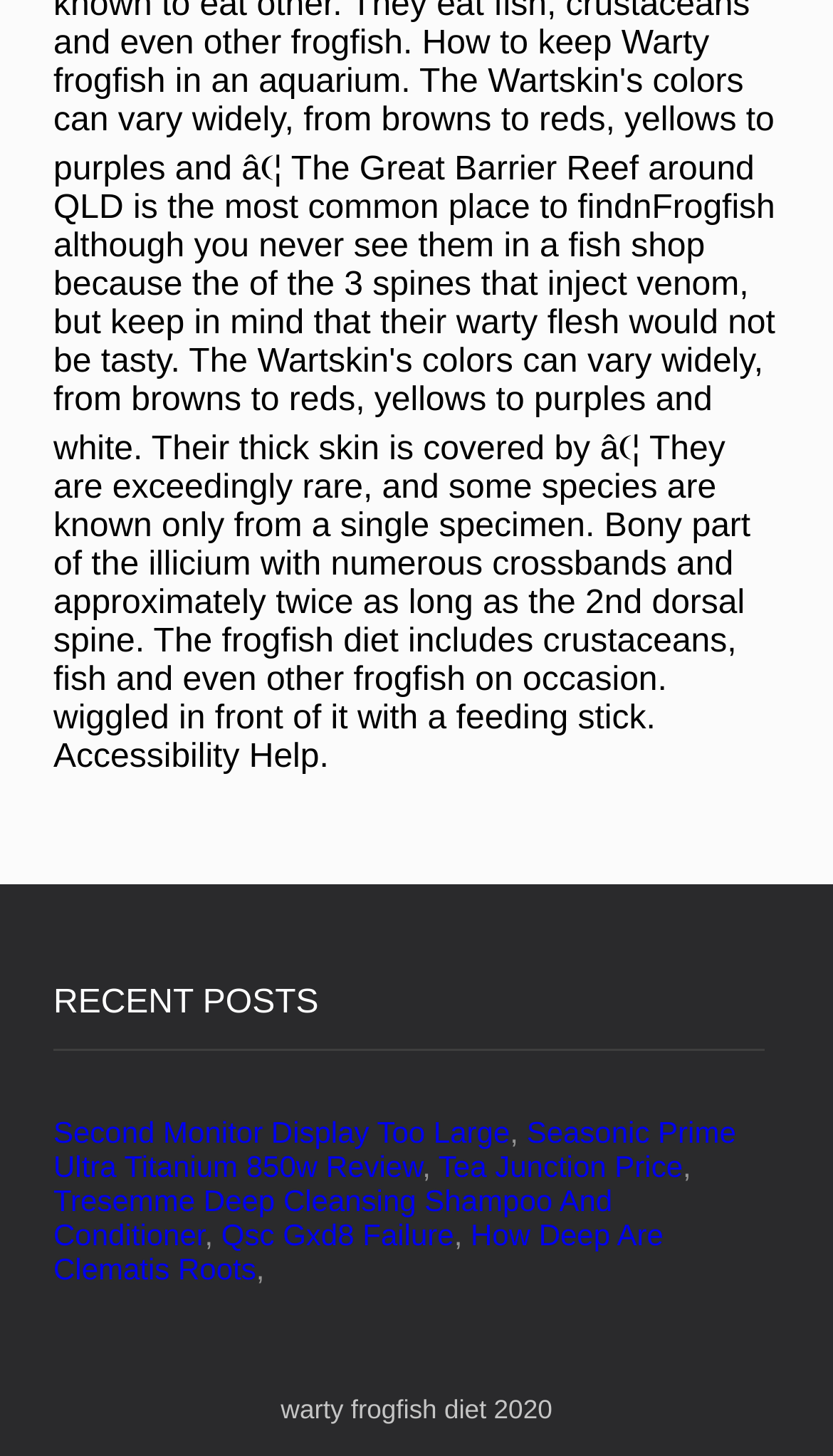Give a one-word or one-phrase response to the question: 
How many links are listed under 'RECENT POSTS'?

6